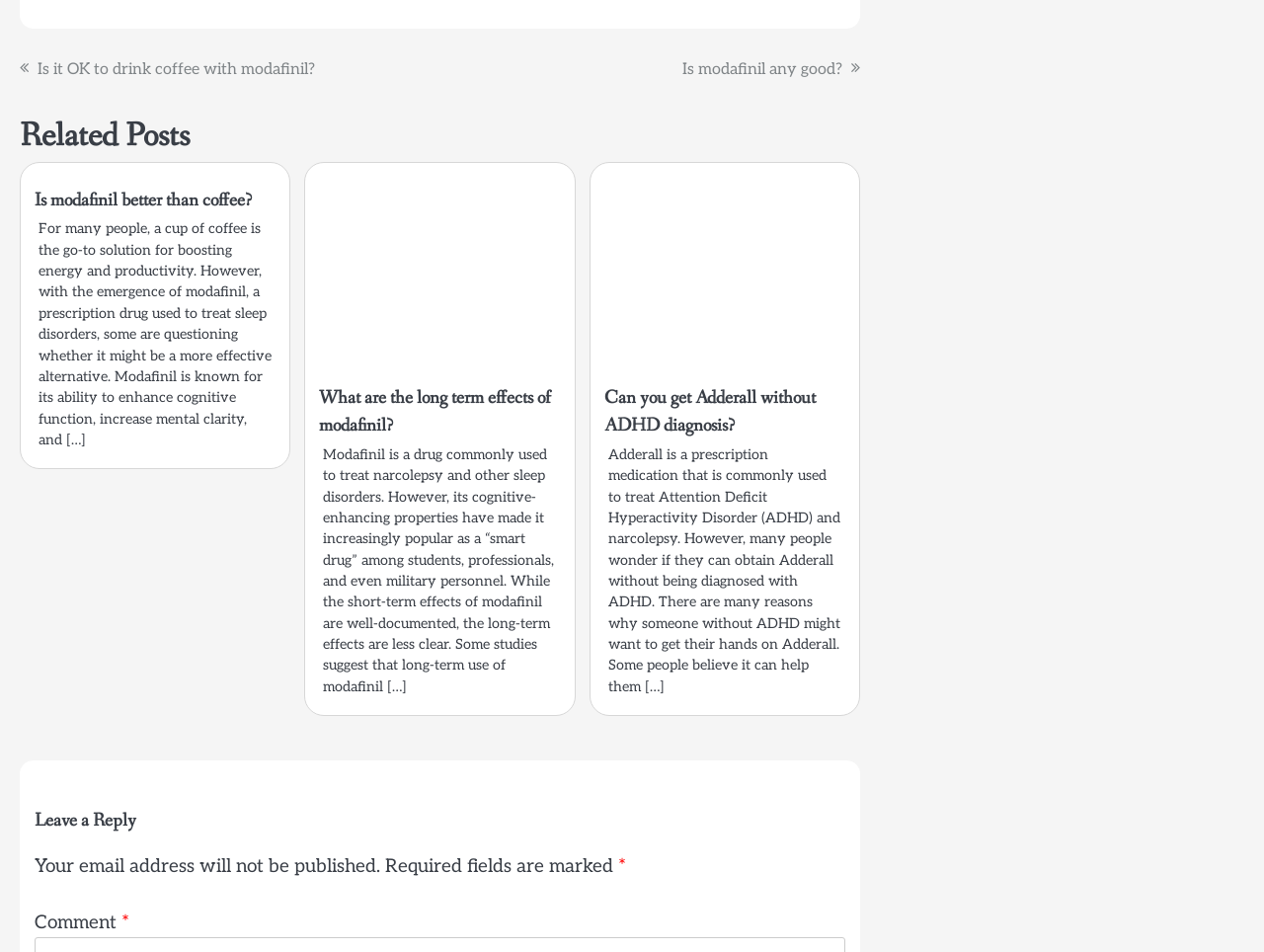Given the element description Cover Story, June 5, 2000, predict the bounding box coordinates for the UI element in the webpage screenshot. The format should be (top-left x, top-left y, bottom-right x, bottom-right y), and the values should be between 0 and 1.

None